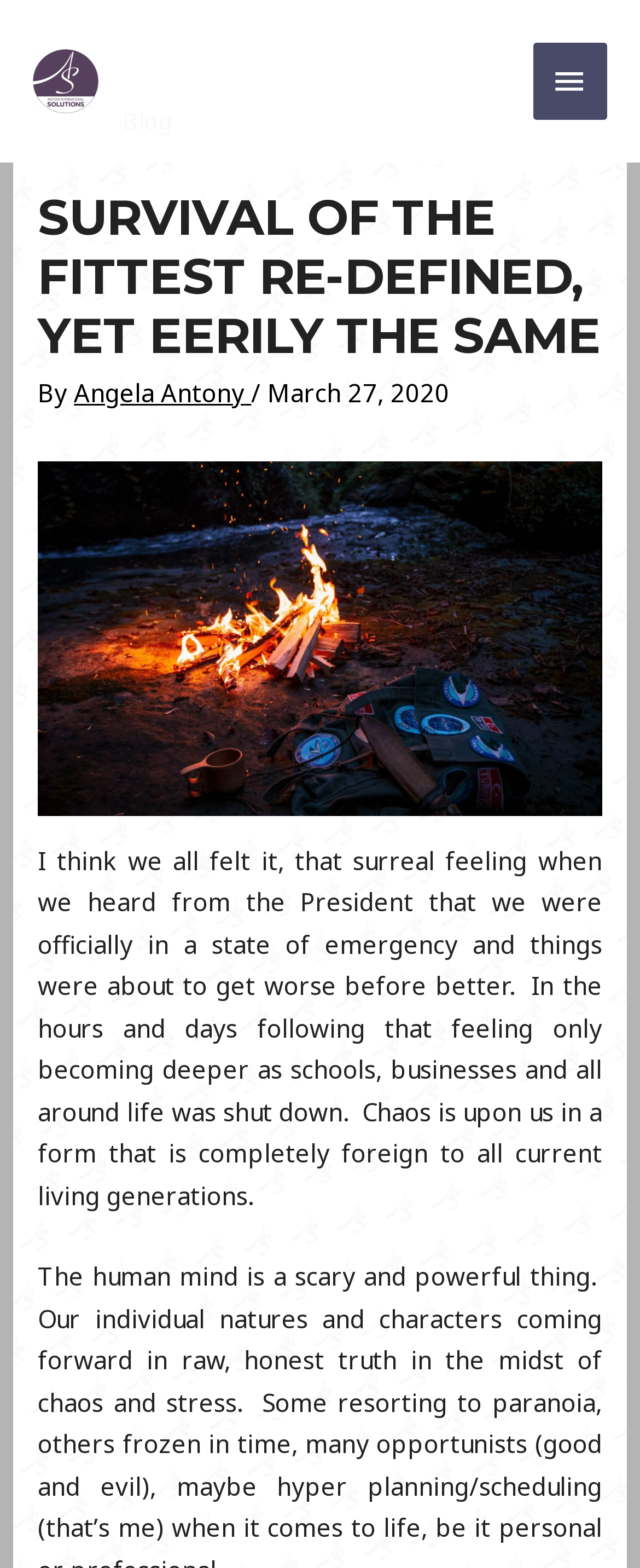Bounding box coordinates should be provided in the format (top-left x, top-left y, bottom-right x, bottom-right y) with all values between 0 and 1. Identify the bounding box for this UI element: alt="Antony International Solutions"

[0.051, 0.039, 0.153, 0.06]